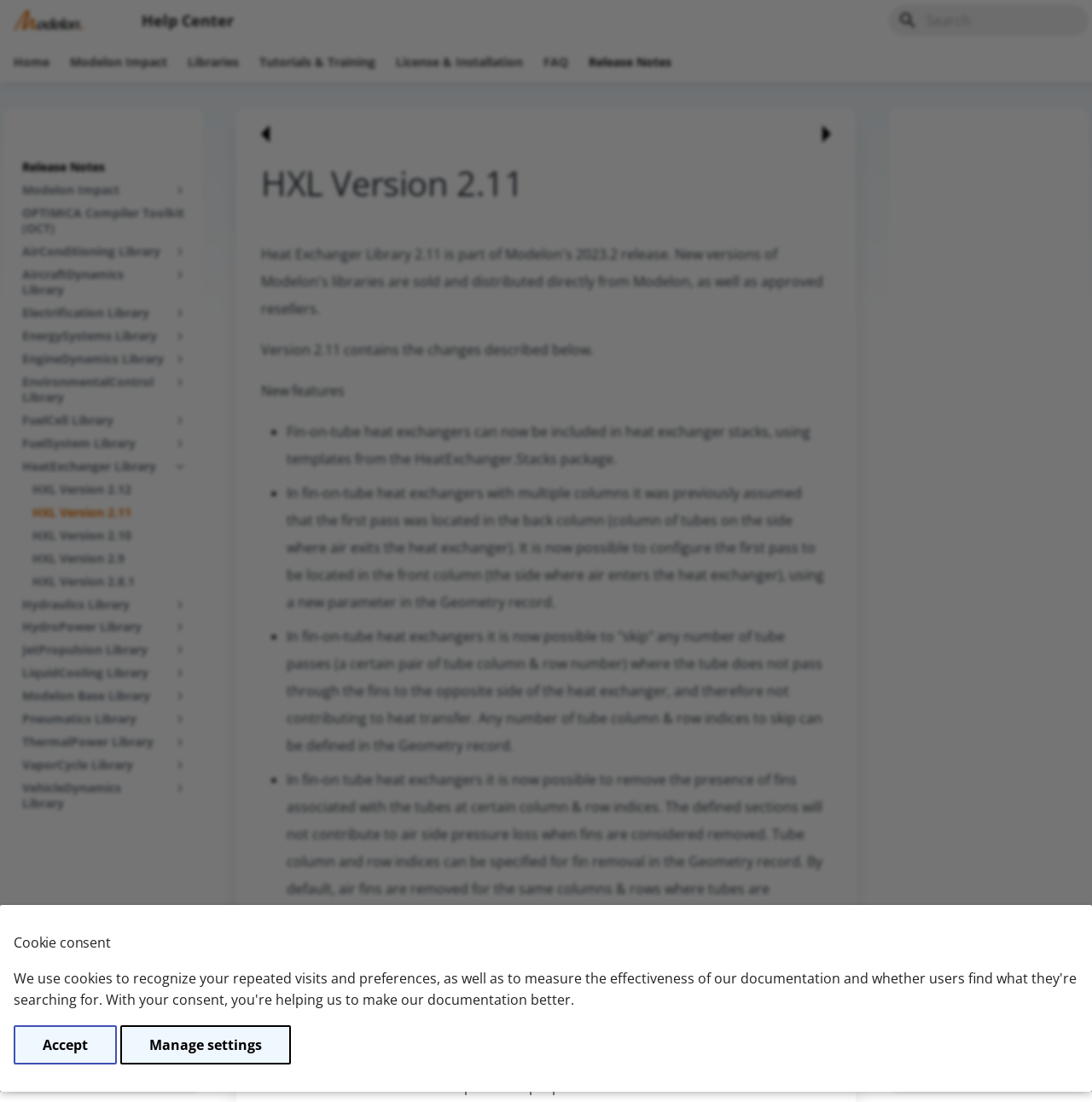Answer briefly with one word or phrase:
How many libraries are listed under 'Release Notes'?

17